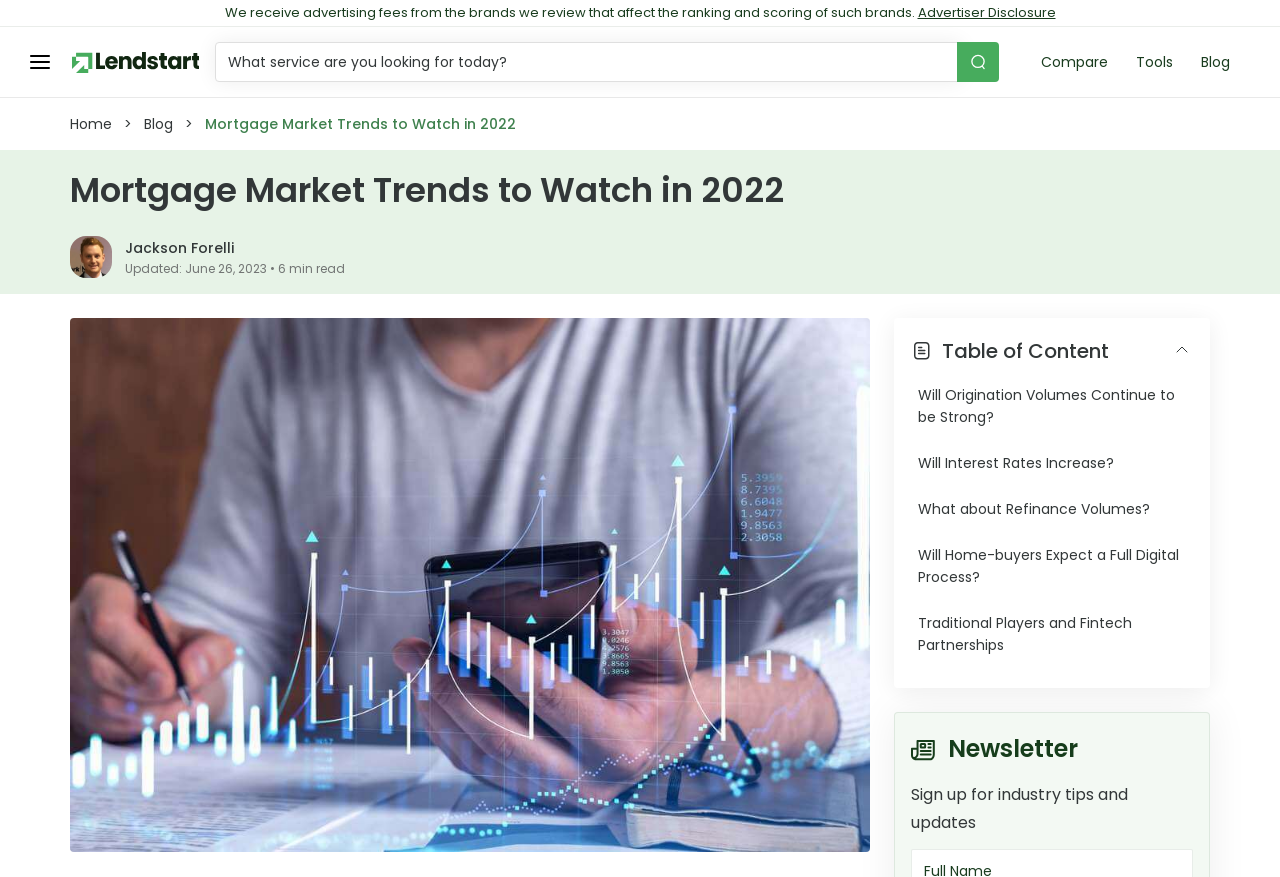What is the purpose of the search bar?
Relying on the image, give a concise answer in one word or a brief phrase.

Search for mortgage-related topics